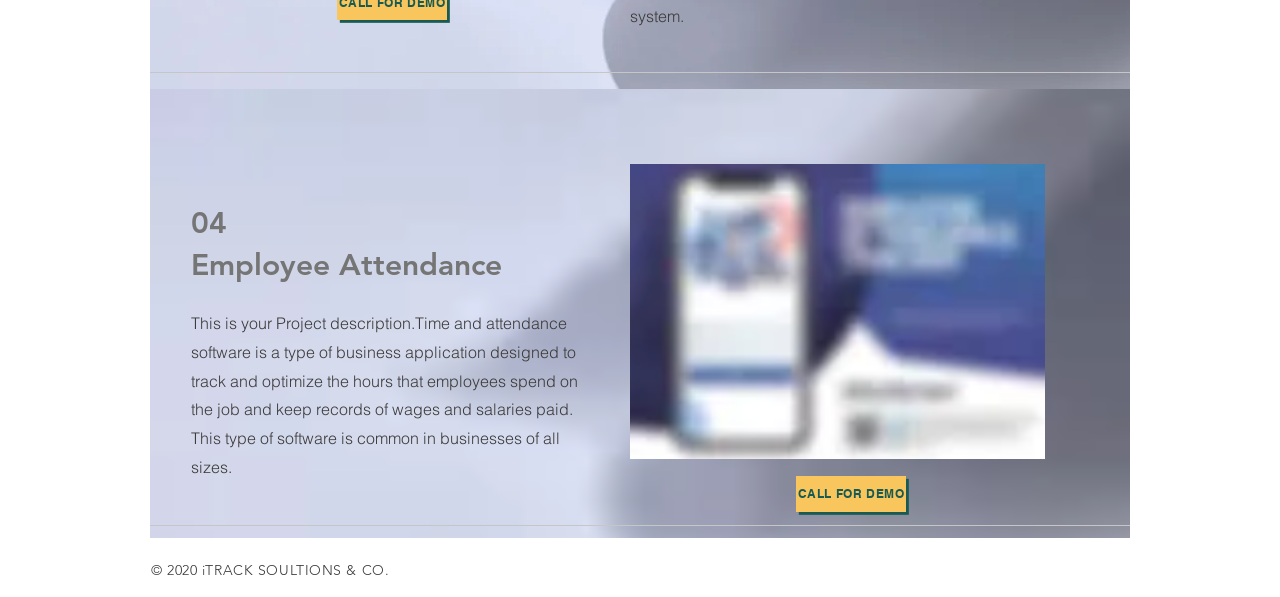Please answer the following question using a single word or phrase: 
What is the call-to-action on this webpage?

Call for DEMO